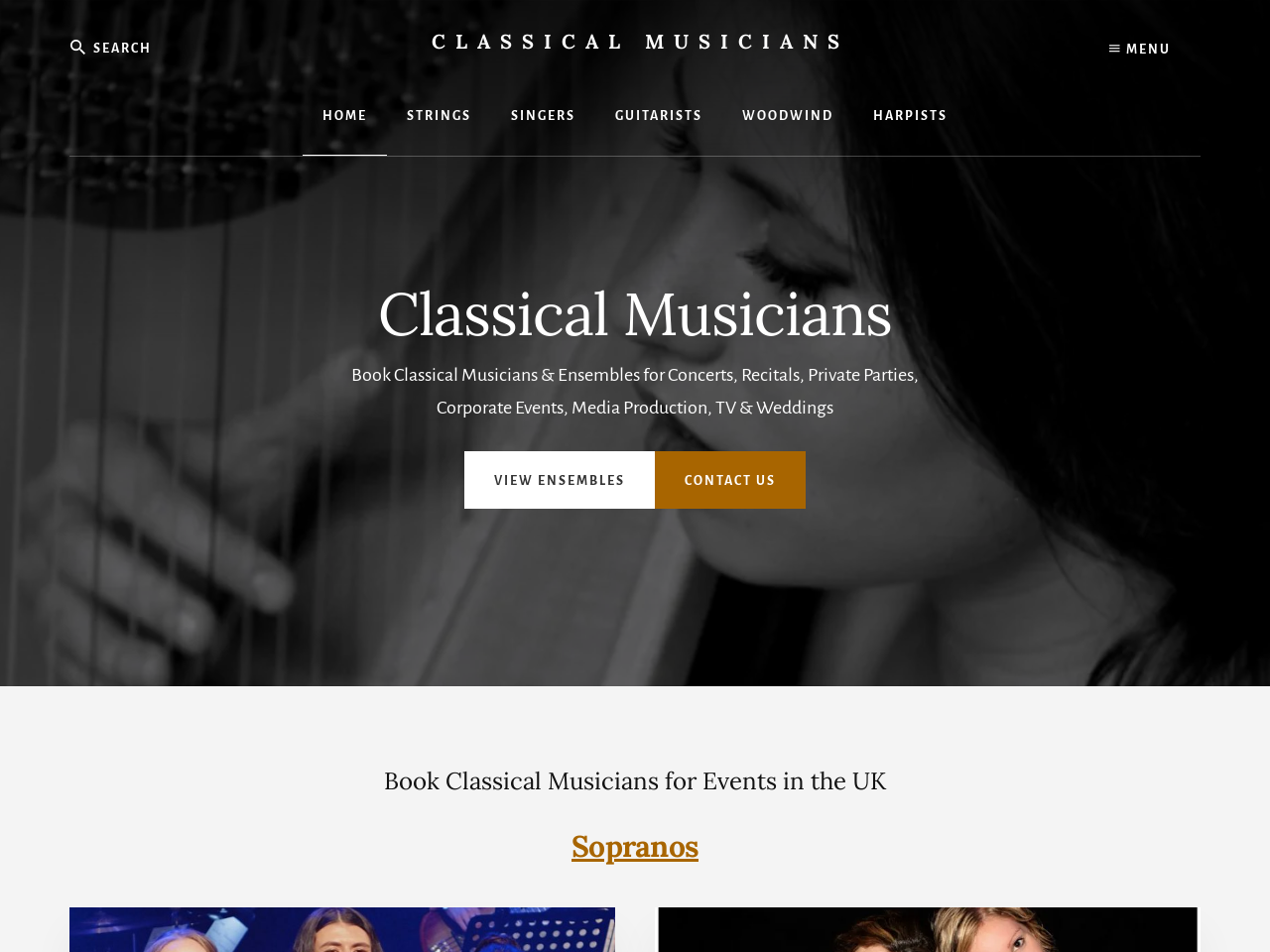Using the element description: "parent_node: Search name="s" placeholder="Search"", determine the bounding box coordinates. The coordinates should be in the format [left, top, right, bottom], with values between 0 and 1.

[0.055, 0.021, 0.277, 0.078]